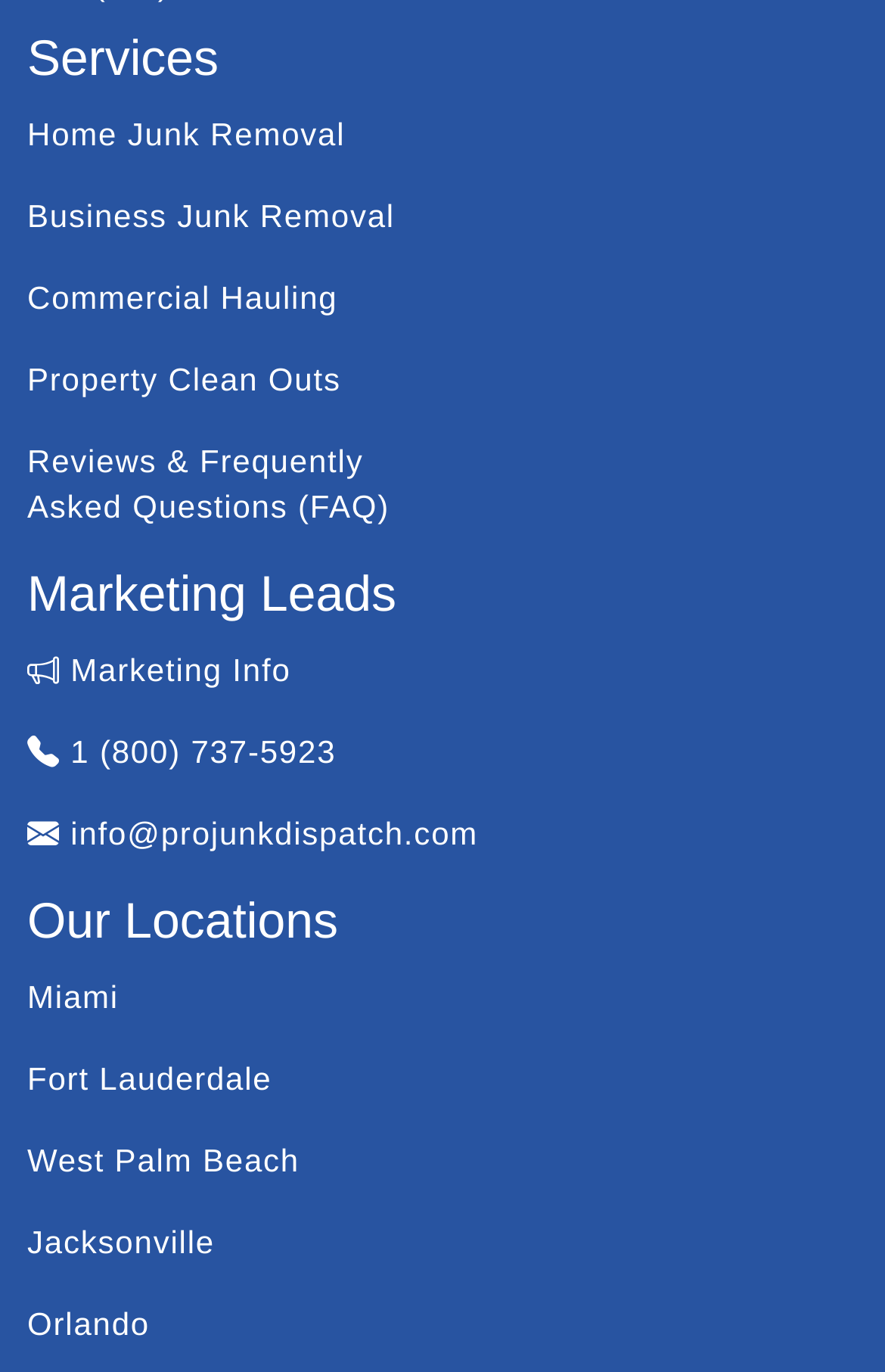Please identify the bounding box coordinates of the element's region that I should click in order to complete the following instruction: "View what is speedwriting". The bounding box coordinates consist of four float numbers between 0 and 1, i.e., [left, top, right, bottom].

None